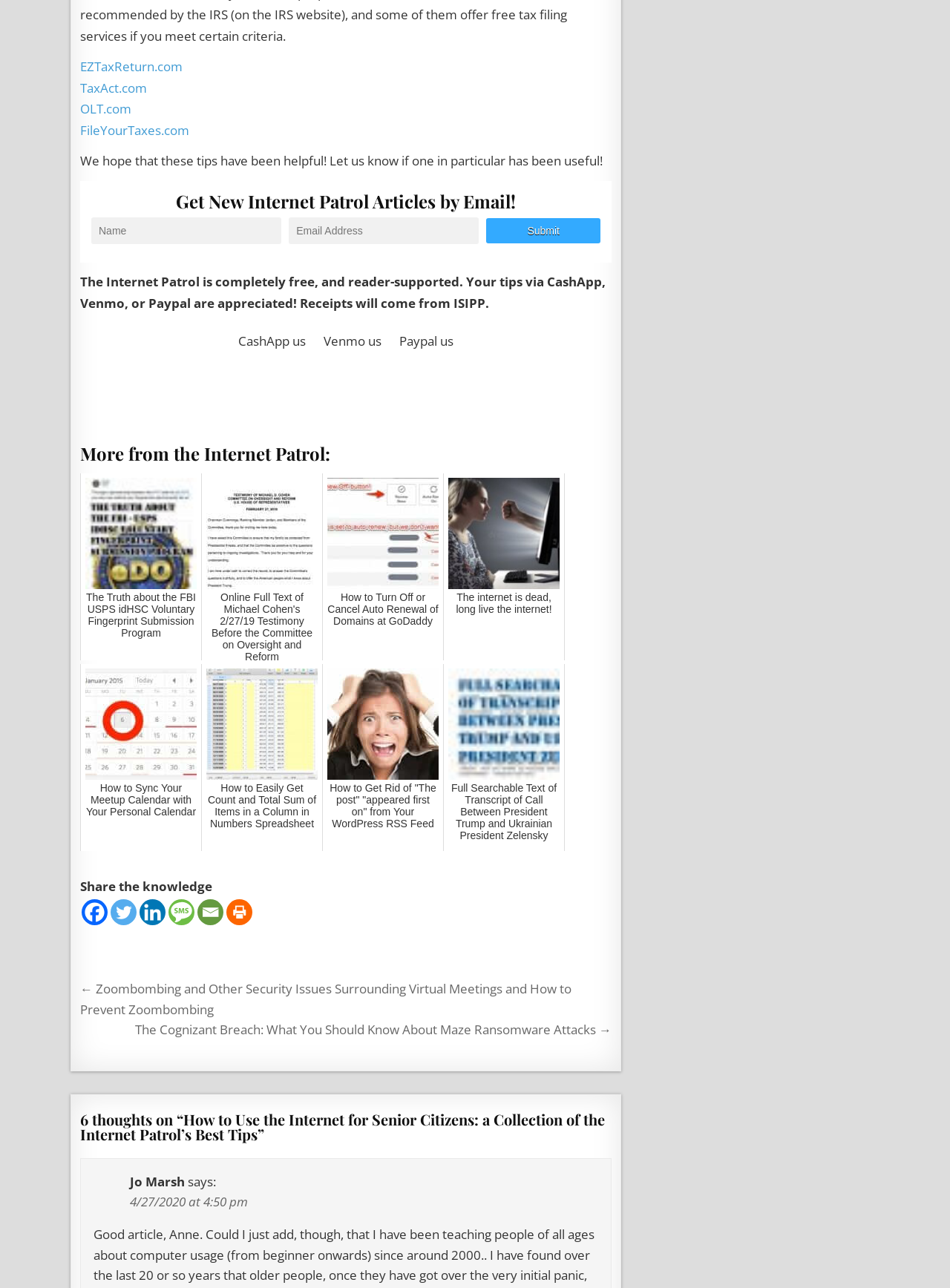Locate the UI element that matches the description 4/27/2020 at 4:50 pm in the webpage screenshot. Return the bounding box coordinates in the format (top-left x, top-left y, bottom-right x, bottom-right y), with values ranging from 0 to 1.

[0.137, 0.926, 0.261, 0.94]